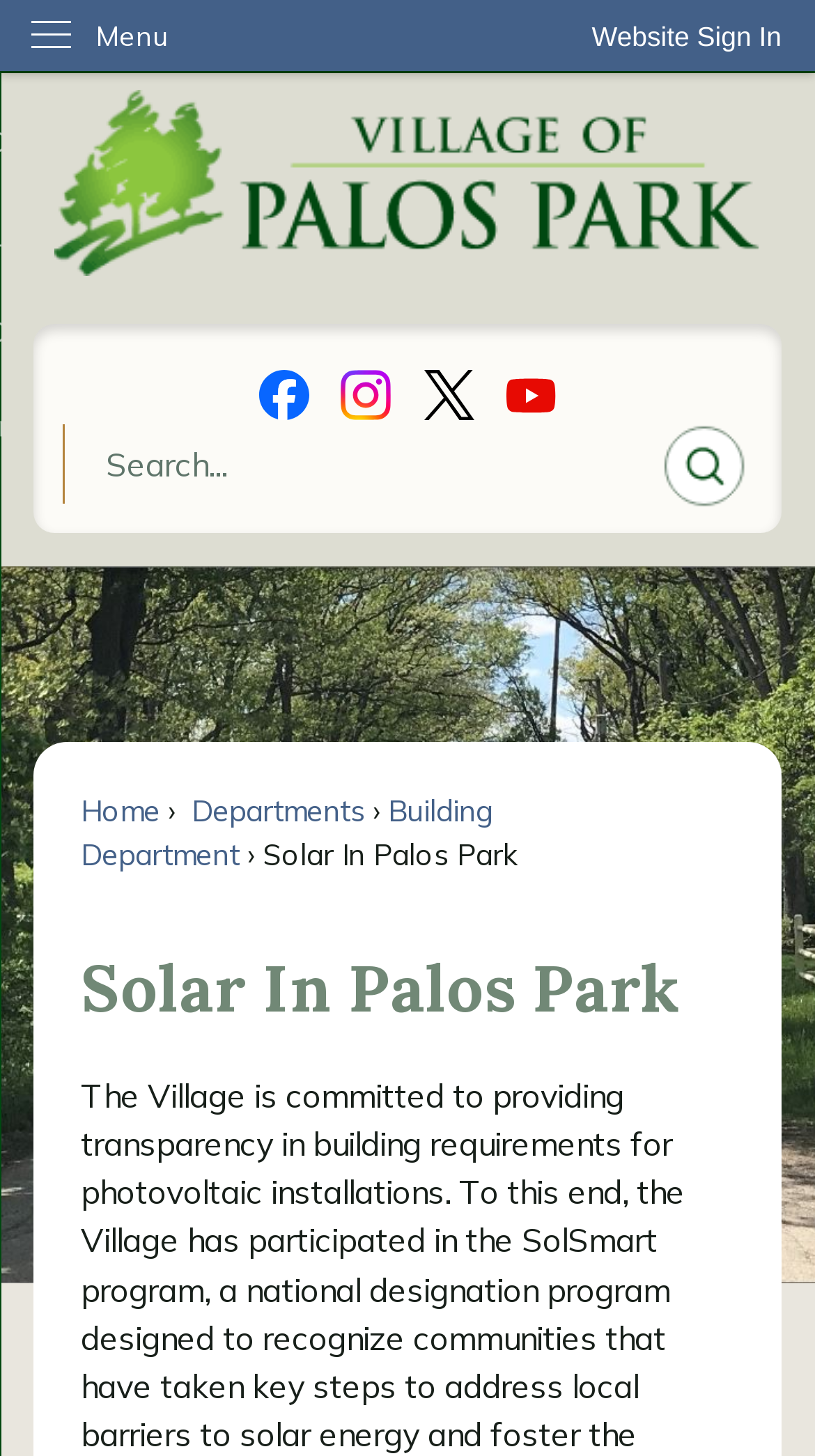What is the topic of the webpage?
Provide a fully detailed and comprehensive answer to the question.

The topic of the webpage can be found in the heading 'Solar In Palos Park' which is located at the top of the webpage, and also in the StaticText 'Solar In Palos Park' which is located below the heading.